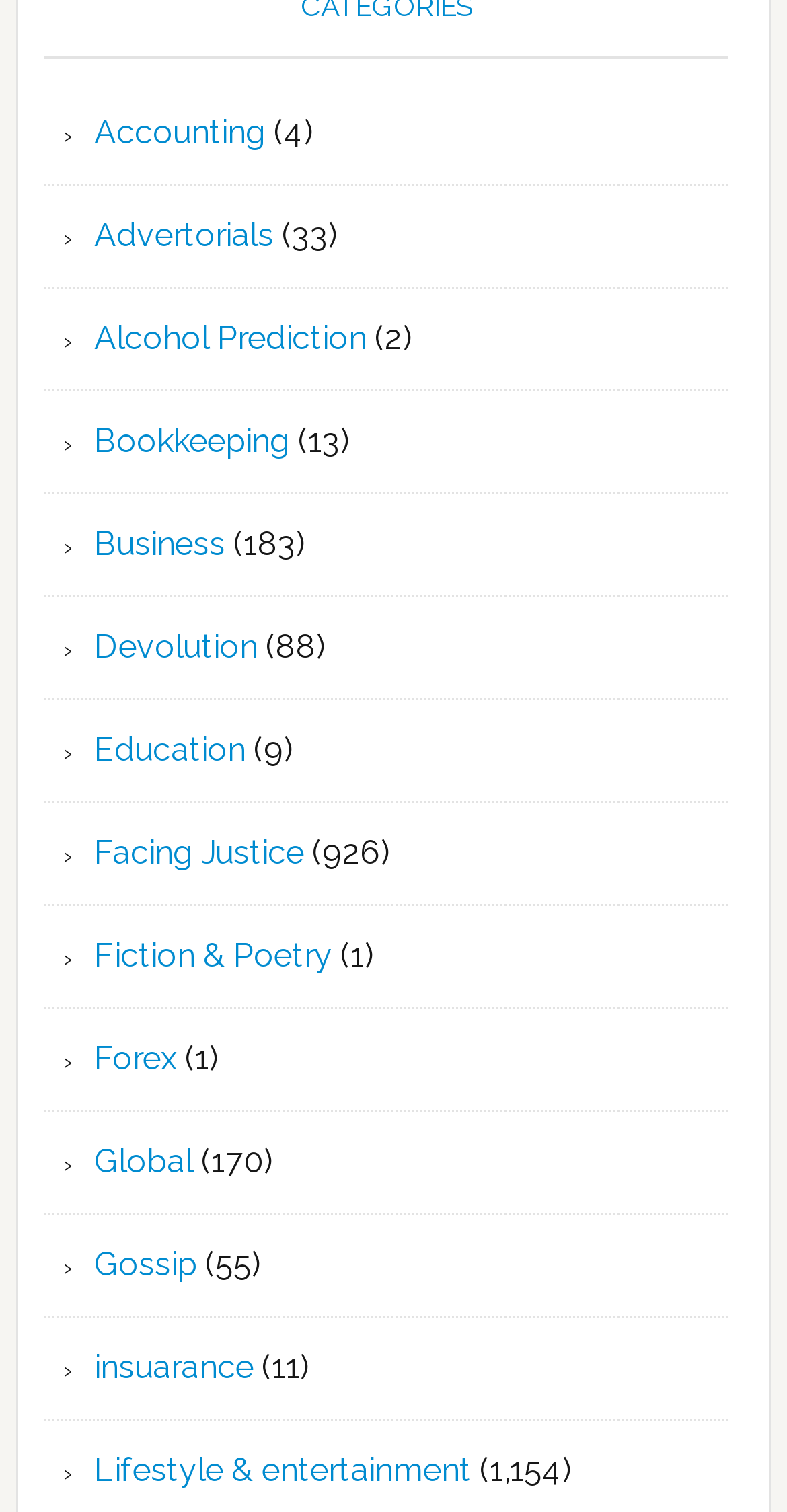Identify the bounding box of the UI element described as follows: "Fiction & Poetry". Provide the coordinates as four float numbers in the range of 0 to 1 [left, top, right, bottom].

[0.12, 0.619, 0.423, 0.644]